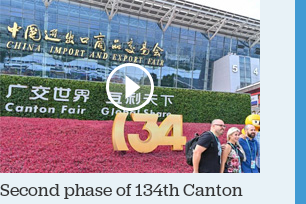Refer to the screenshot and give an in-depth answer to this question: How many attendees are in front of the '34' sign?

By observing the image, we can see a group of three attendees standing in front of the '34' sign, smiling and enjoying the fair experience.